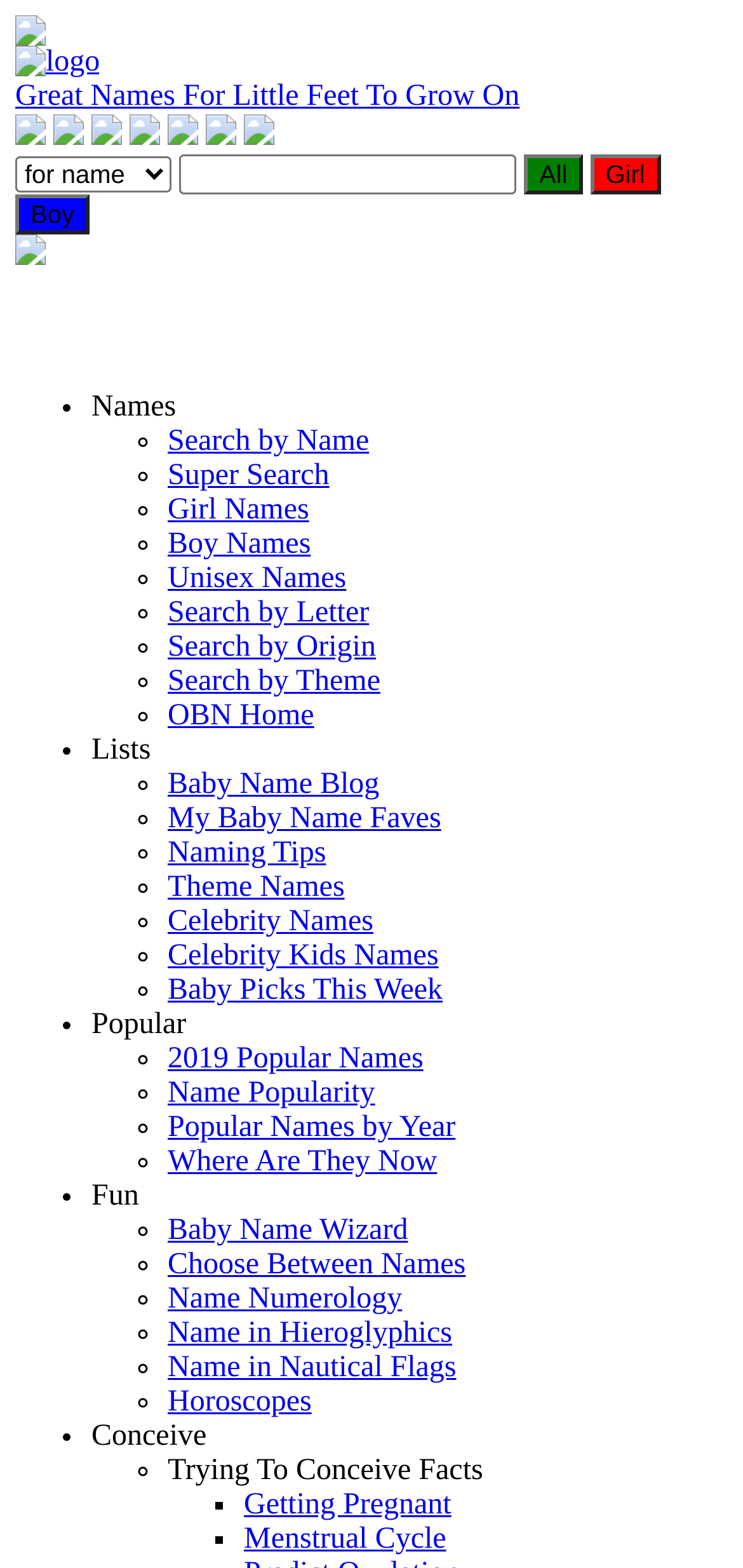Please locate the bounding box coordinates for the element that should be clicked to achieve the following instruction: "Search by Letter". Ensure the coordinates are given as four float numbers between 0 and 1, i.e., [left, top, right, bottom].

[0.226, 0.077, 0.267, 0.097]